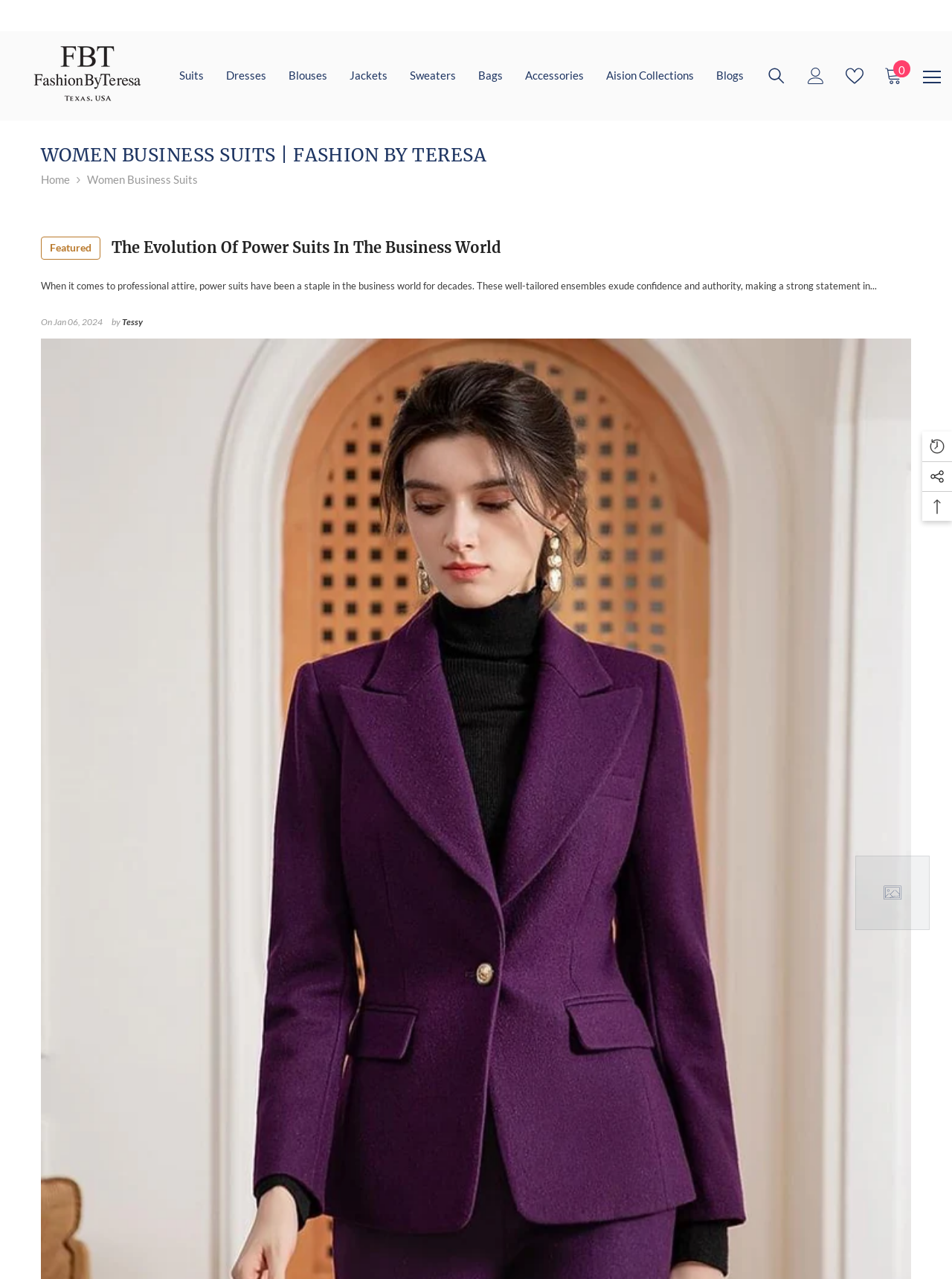Describe all the key features and sections of the webpage thoroughly.

The webpage is an online store for professional business women's clothing, specifically FashionByTeresa. At the top left corner, there is a logo of FashionByTeresa, which is an image and a link. Next to the logo, there are several links to different categories of clothing, including Suits, Dresses, Blouses, Jackets, Sweaters, Bags, and Accessories. These links are arranged horizontally and take up most of the top section of the page.

Below the category links, there is a heading that reads "WOMEN BUSINESS SUITS | FASHION BY TERESA". Underneath the heading, there is a navigation section with breadcrumbs, which includes a link to the Home page and a static text that reads "Women Business Suits".

The main content of the page is a featured article titled "The Evolution Of Power Suits In The Business World". The article has a heading, a link to the full article, and a brief summary that describes the importance of power suits in the business world. The summary is followed by the date "Jan 06, 2024" and the author's name "Tessy".

At the top right corner, there are several links and images, including a user icon, a cart icon with 0 items, and a hamburger icon. There is also a search icon with a disclosure triangle, which has a popup dialog.

Towards the bottom of the page, there is a large image that takes up most of the width of the page.